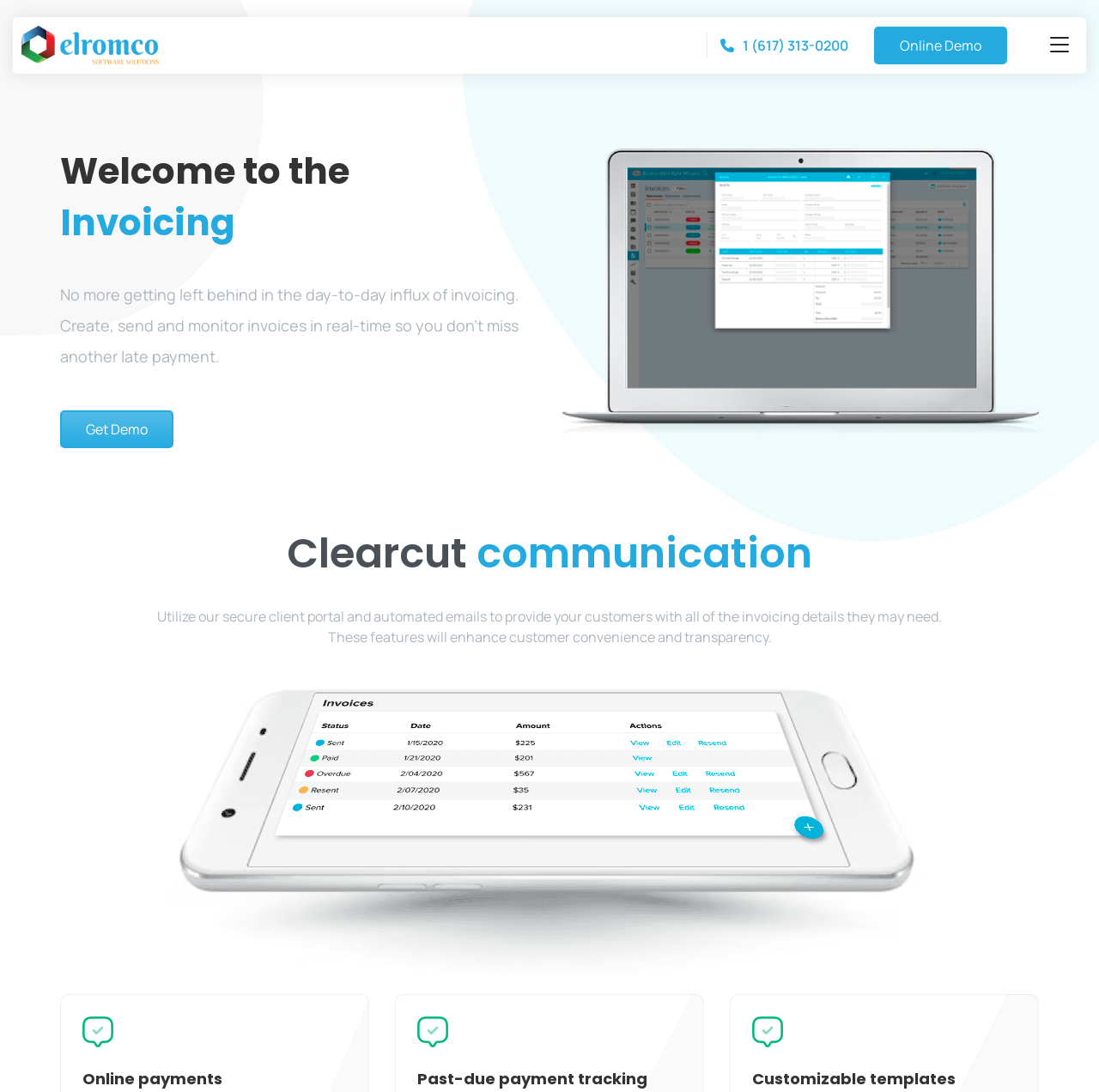Please identify and generate the text content of the webpage's main heading.

Welcome to the
Invoicing